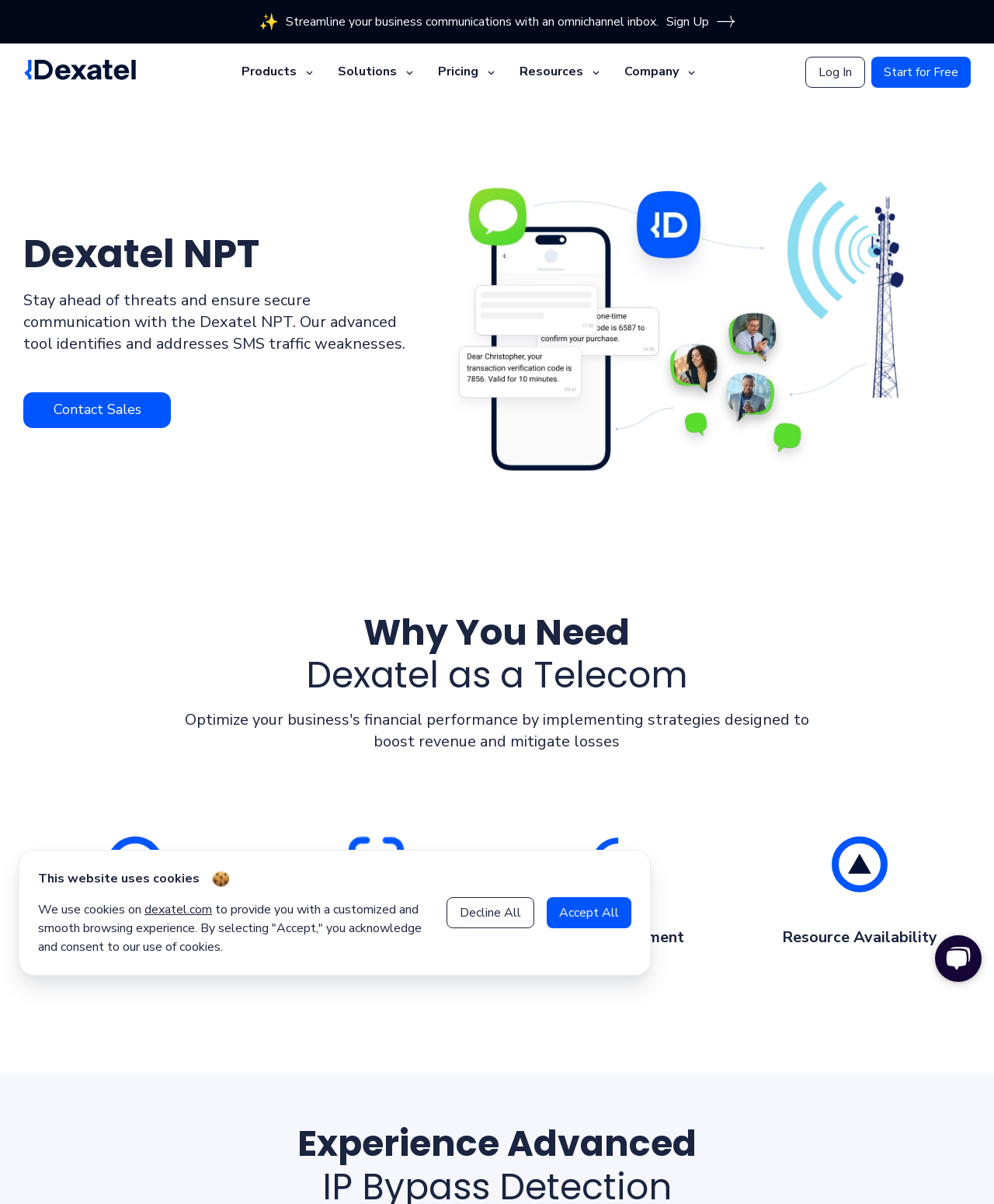Please answer the following question using a single word or phrase: 
What are the benefits of using Dexatel NPT?

Revenue Gains, Expanded Visibility, QoS Improvement, Resource Availability